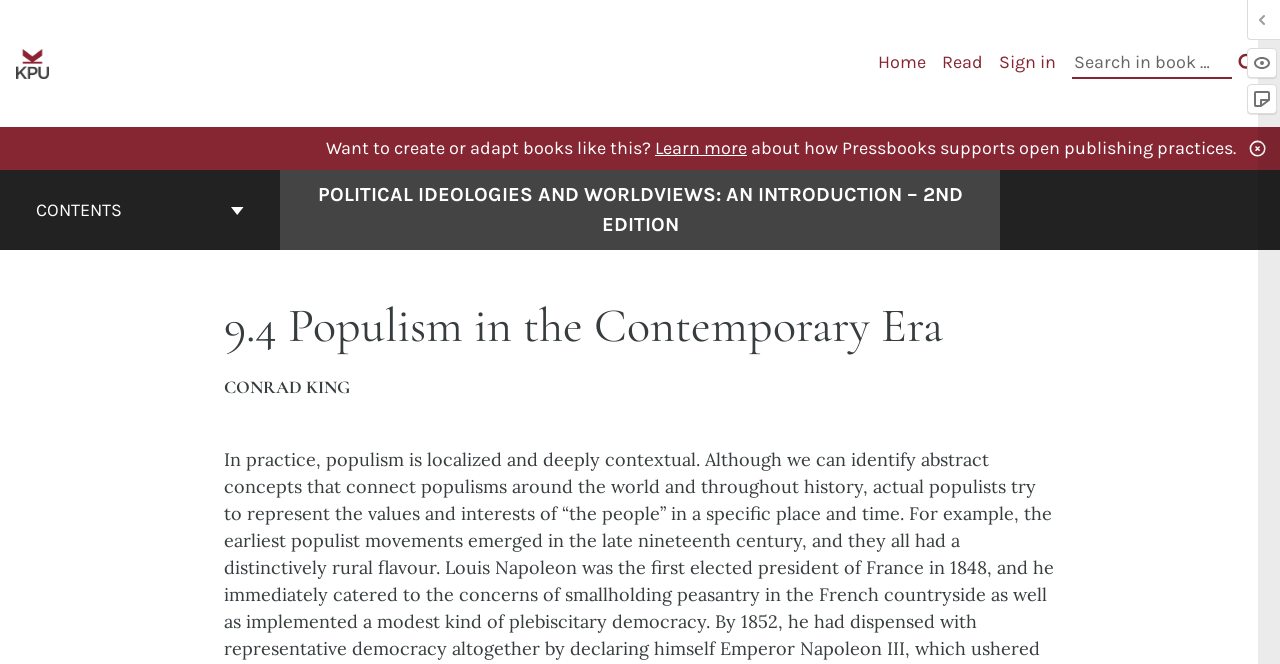Pinpoint the bounding box coordinates of the element that must be clicked to accomplish the following instruction: "Create a new page note". The coordinates should be in the format of four float numbers between 0 and 1, i.e., [left, top, right, bottom].

[0.974, 0.127, 0.998, 0.172]